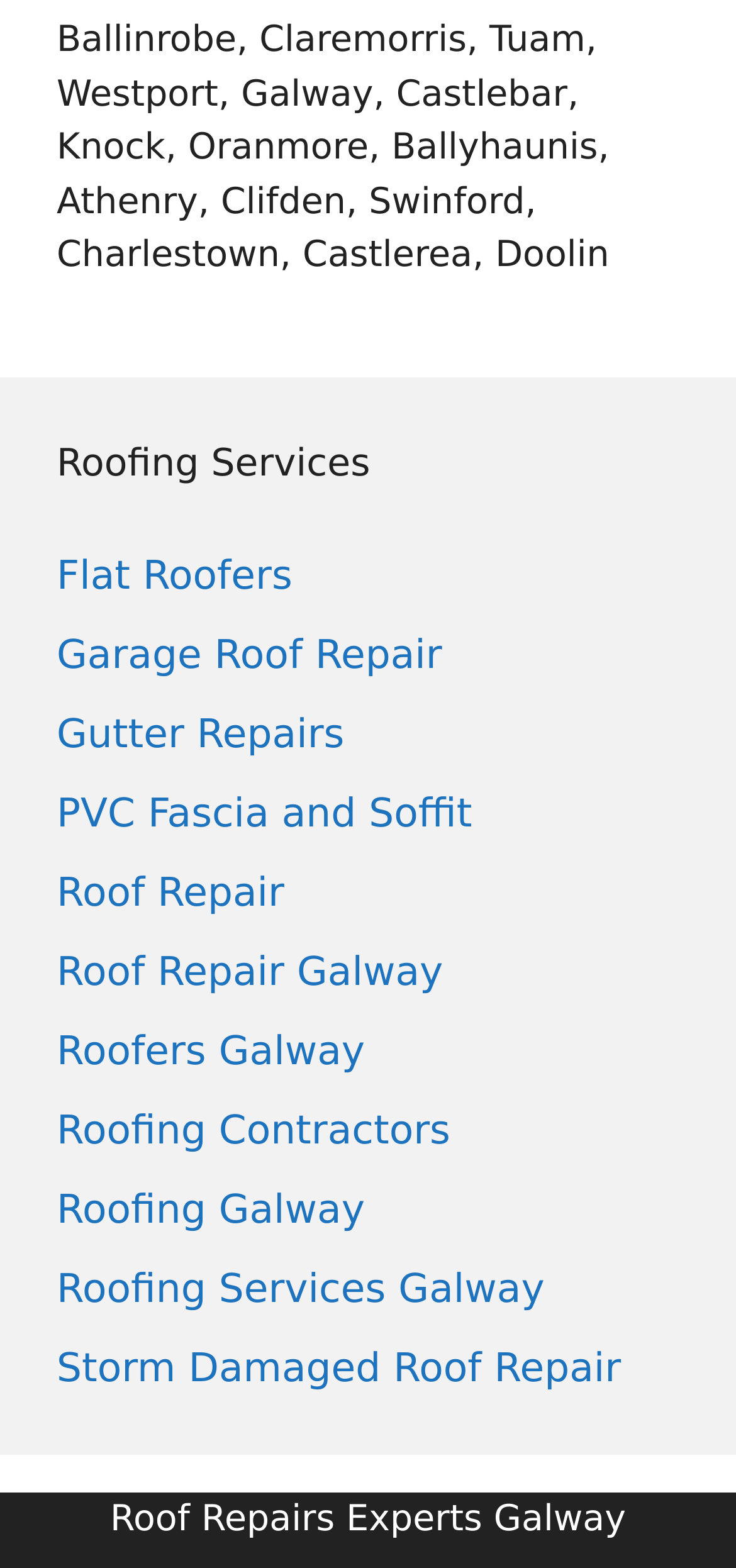Can you pinpoint the bounding box coordinates for the clickable element required for this instruction: "Check out Roofing Services"? The coordinates should be four float numbers between 0 and 1, i.e., [left, top, right, bottom].

[0.077, 0.277, 0.923, 0.313]